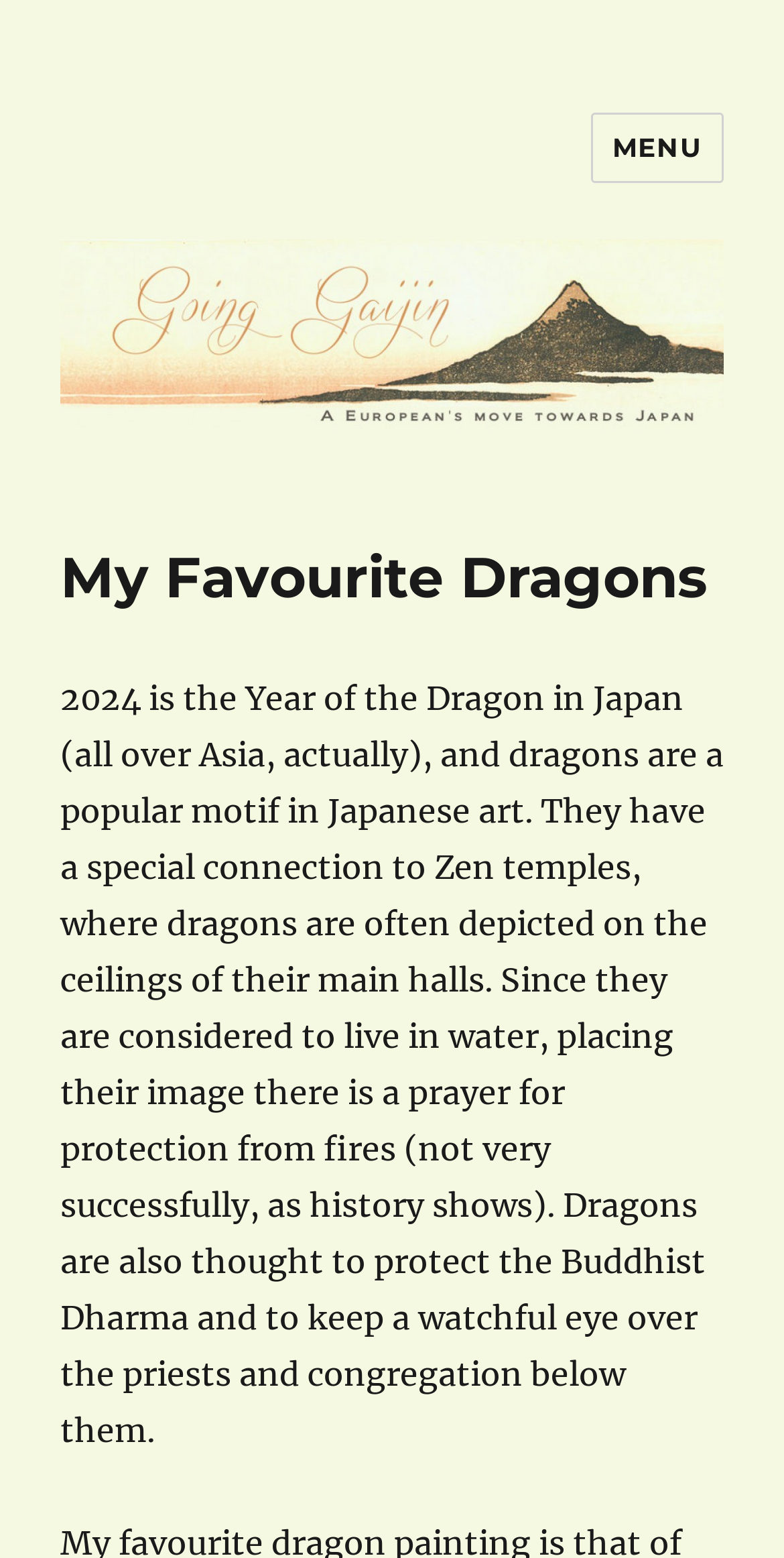Articulate a complete and detailed caption of the webpage elements.

The webpage is about "My Favourite Dragons" and appears to be a blog post or article. At the top left, there is a link to "goinggaijin.com", which is likely the website's logo or title. Next to it, on the top right, is a button labeled "MENU" that controls the site's navigation and social media links.

Below the top section, there is a large header that spans the width of the page, containing the title "My Favourite Dragons" in a prominent font. Underneath the header, there is a block of text that discusses the significance of dragons in Japanese art and culture, particularly in Zen temples. The text explains that dragons are believed to protect the Buddhist Dharma and watch over the priests and congregation.

There is also an image on the page, likely a depiction of a dragon, which is positioned above the block of text. The image is quite large, taking up most of the width of the page. Overall, the webpage has a simple and clean layout, with a focus on the article's content.